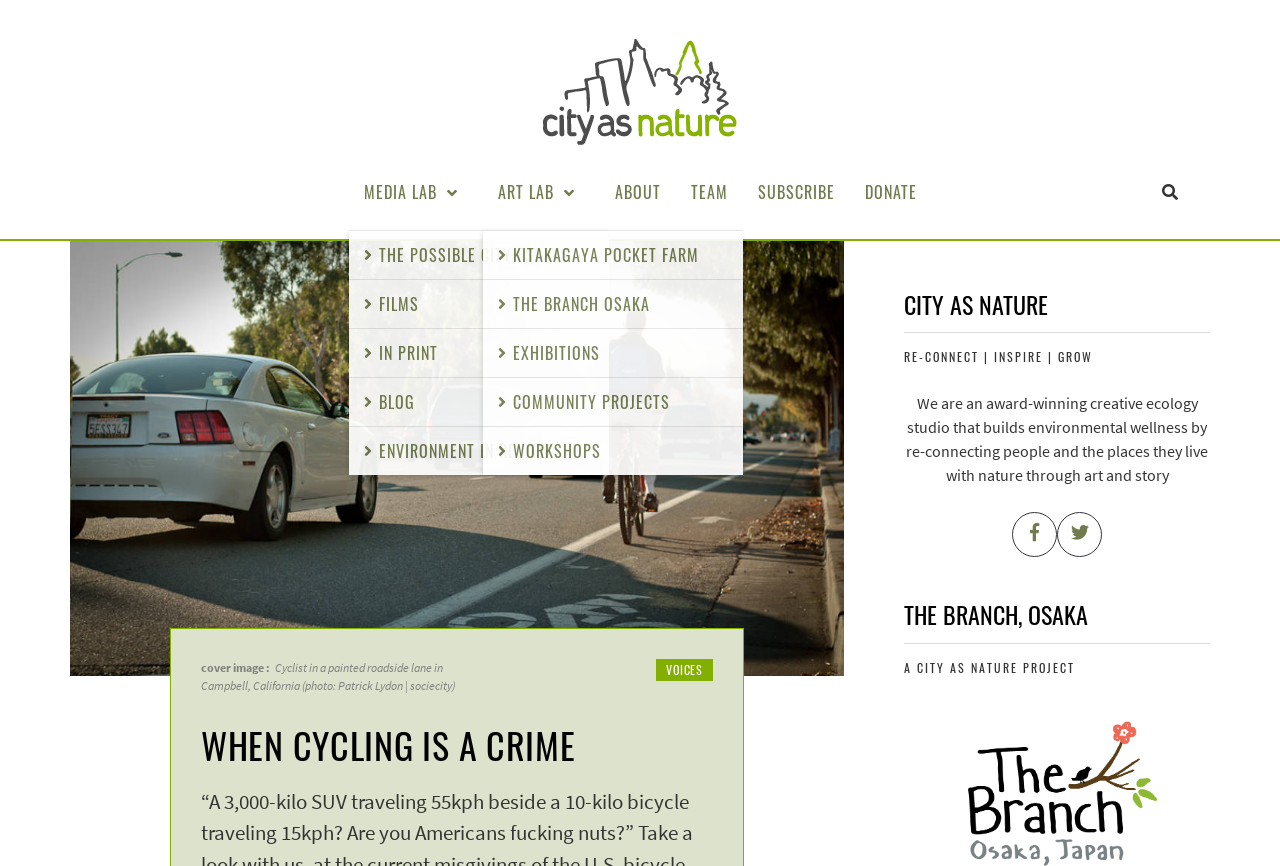Please identify the coordinates of the bounding box for the clickable region that will accomplish this instruction: "Read the 'WHEN CYCLING IS A CRIME' article".

[0.157, 0.832, 0.557, 0.89]